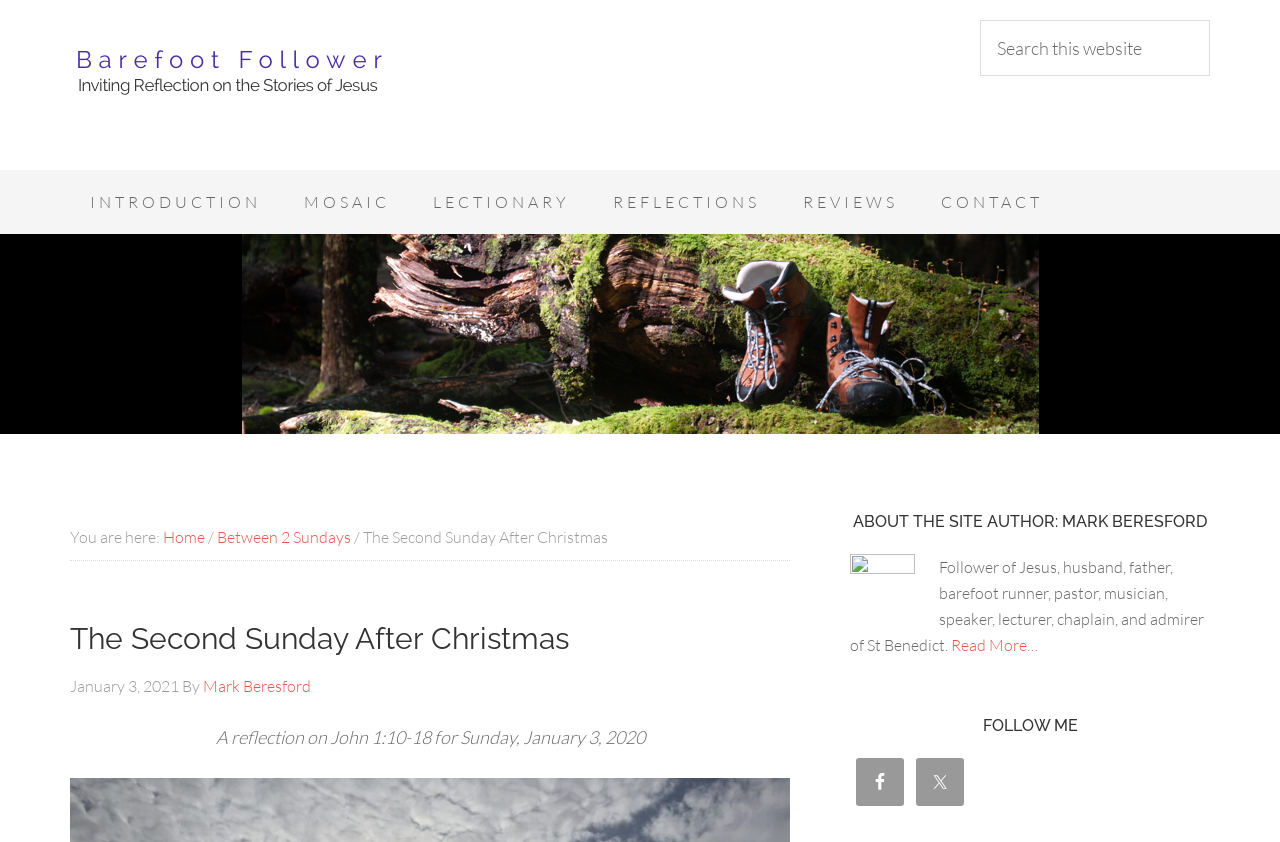Specify the bounding box coordinates of the area that needs to be clicked to achieve the following instruction: "Follow on Facebook".

[0.669, 0.9, 0.706, 0.957]